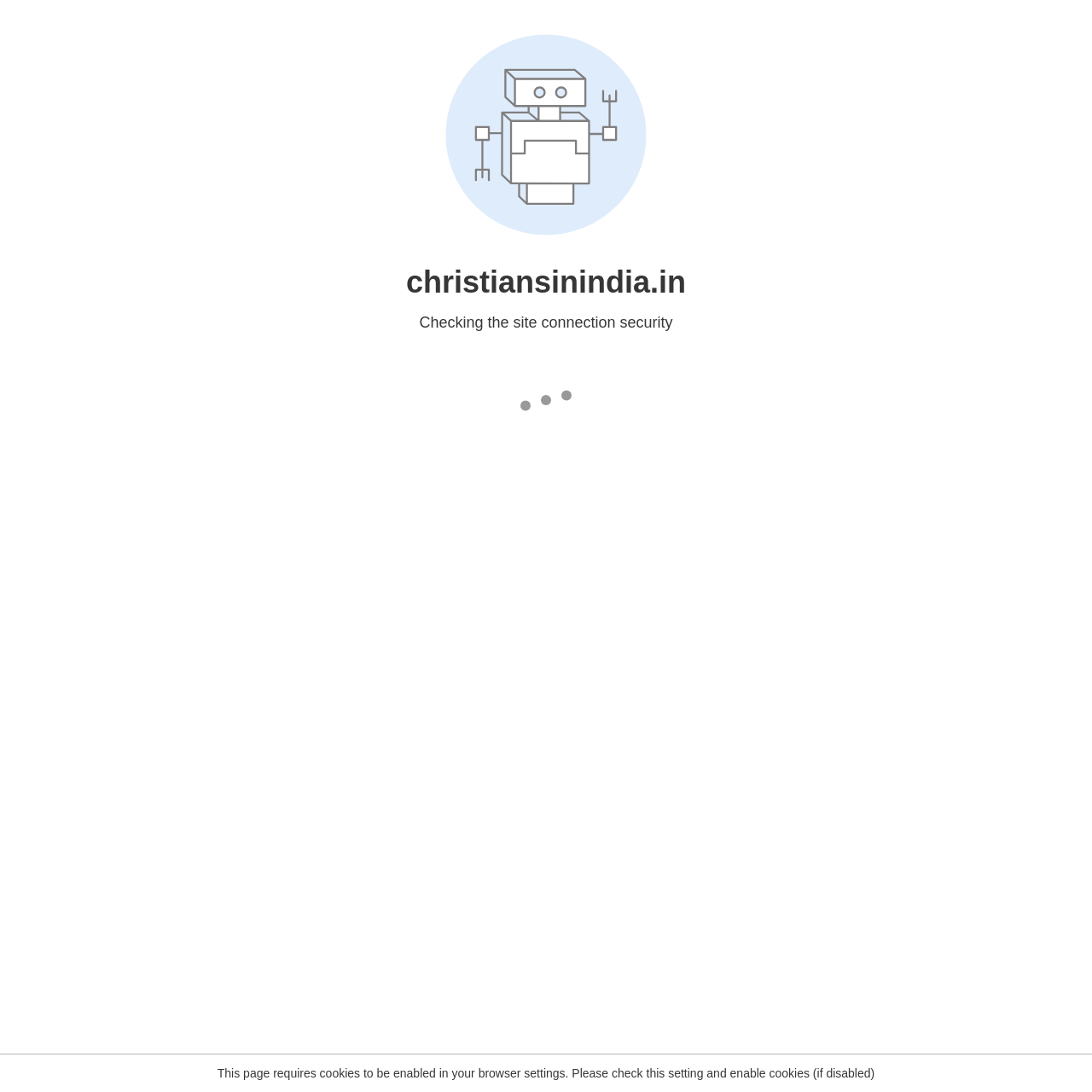Please provide a short answer using a single word or phrase for the question:
What is the button text next to the search box?

खोजे